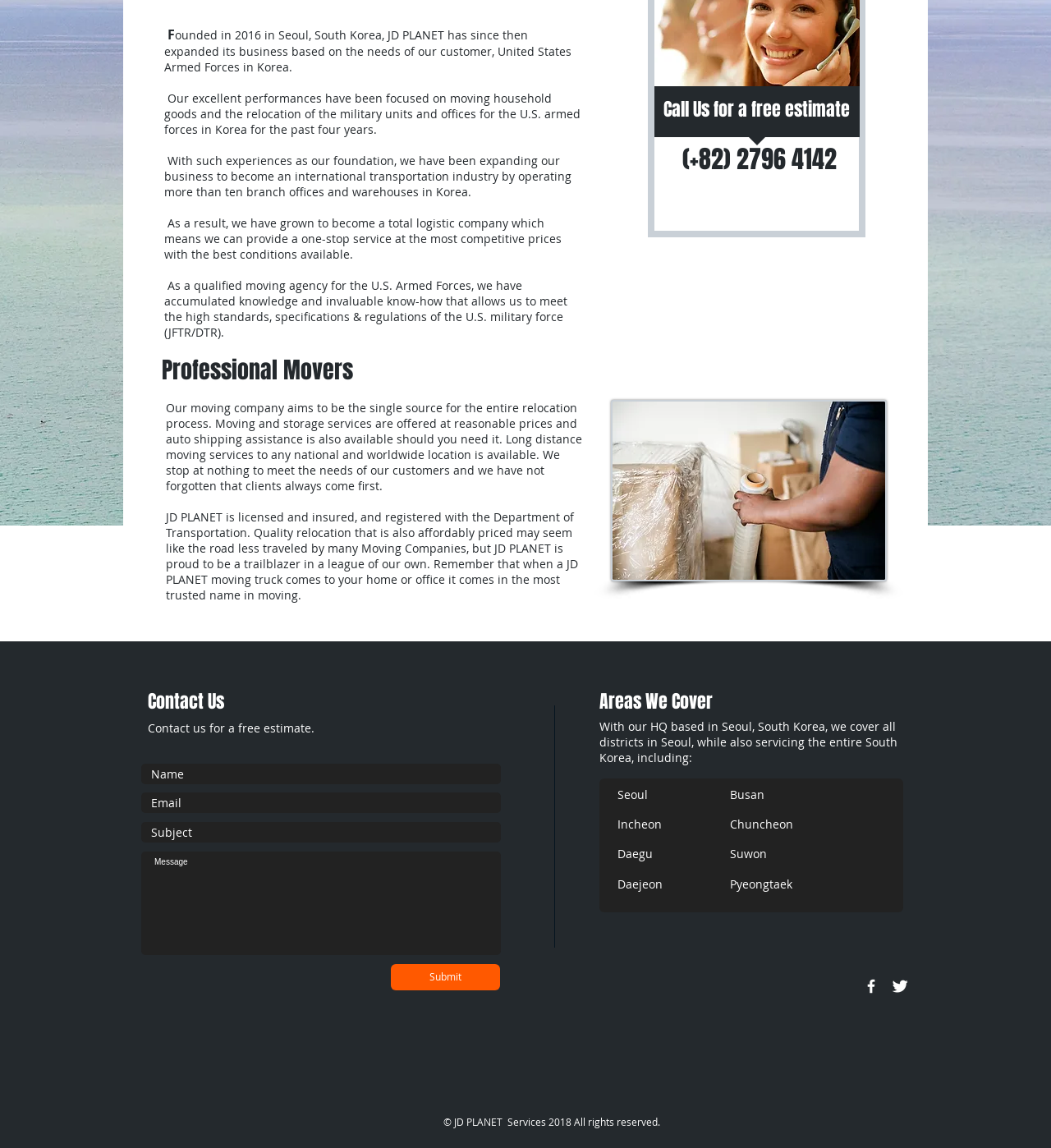Using the webpage screenshot, find the UI element described by aria-label="Twitter Clean". Provide the bounding box coordinates in the format (top-left x, top-left y, bottom-right x, bottom-right y), ensuring all values are floating point numbers between 0 and 1.

[0.848, 0.851, 0.865, 0.867]